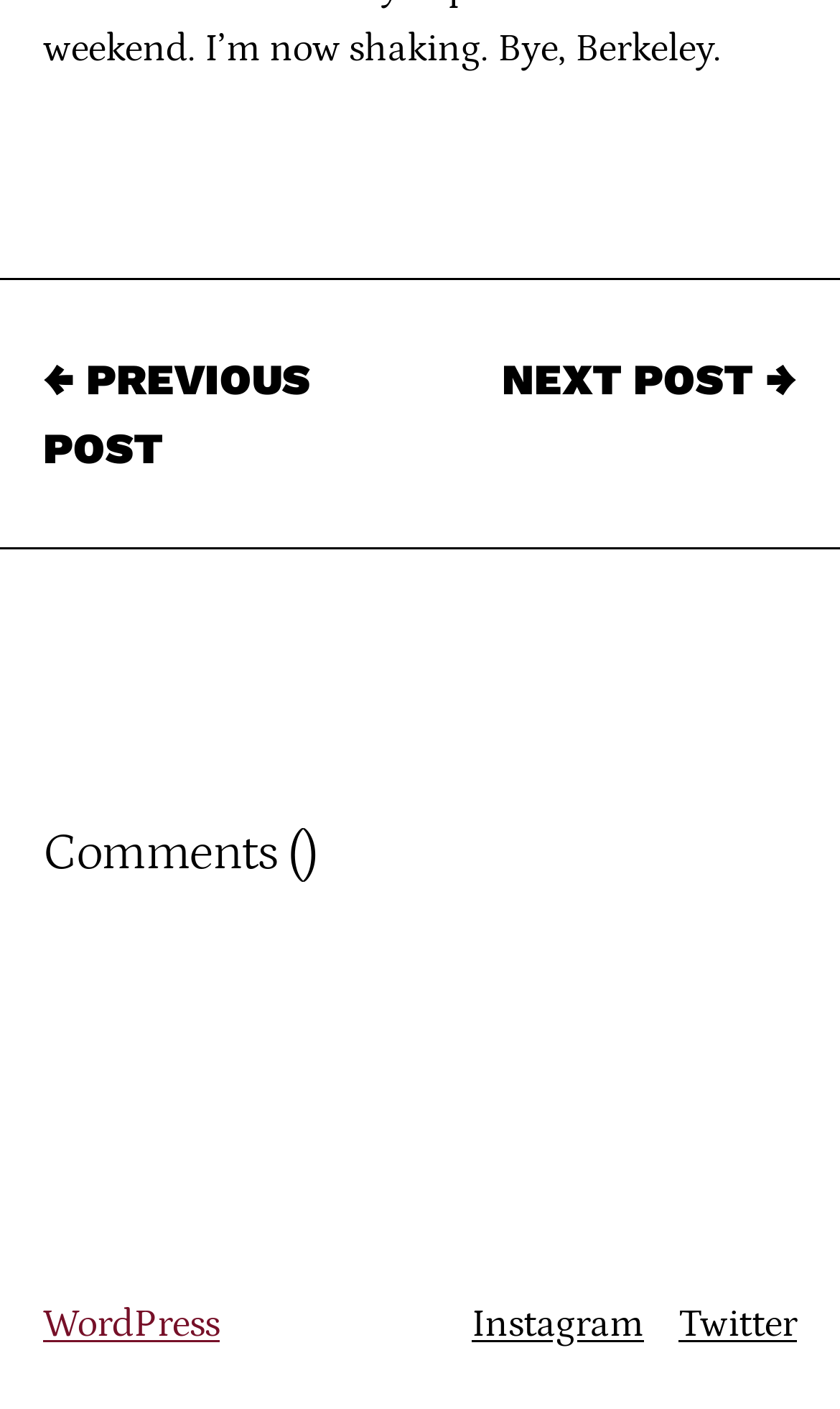Answer the question in a single word or phrase:
What is the position of the 'NEXT POST →' link?

Right side